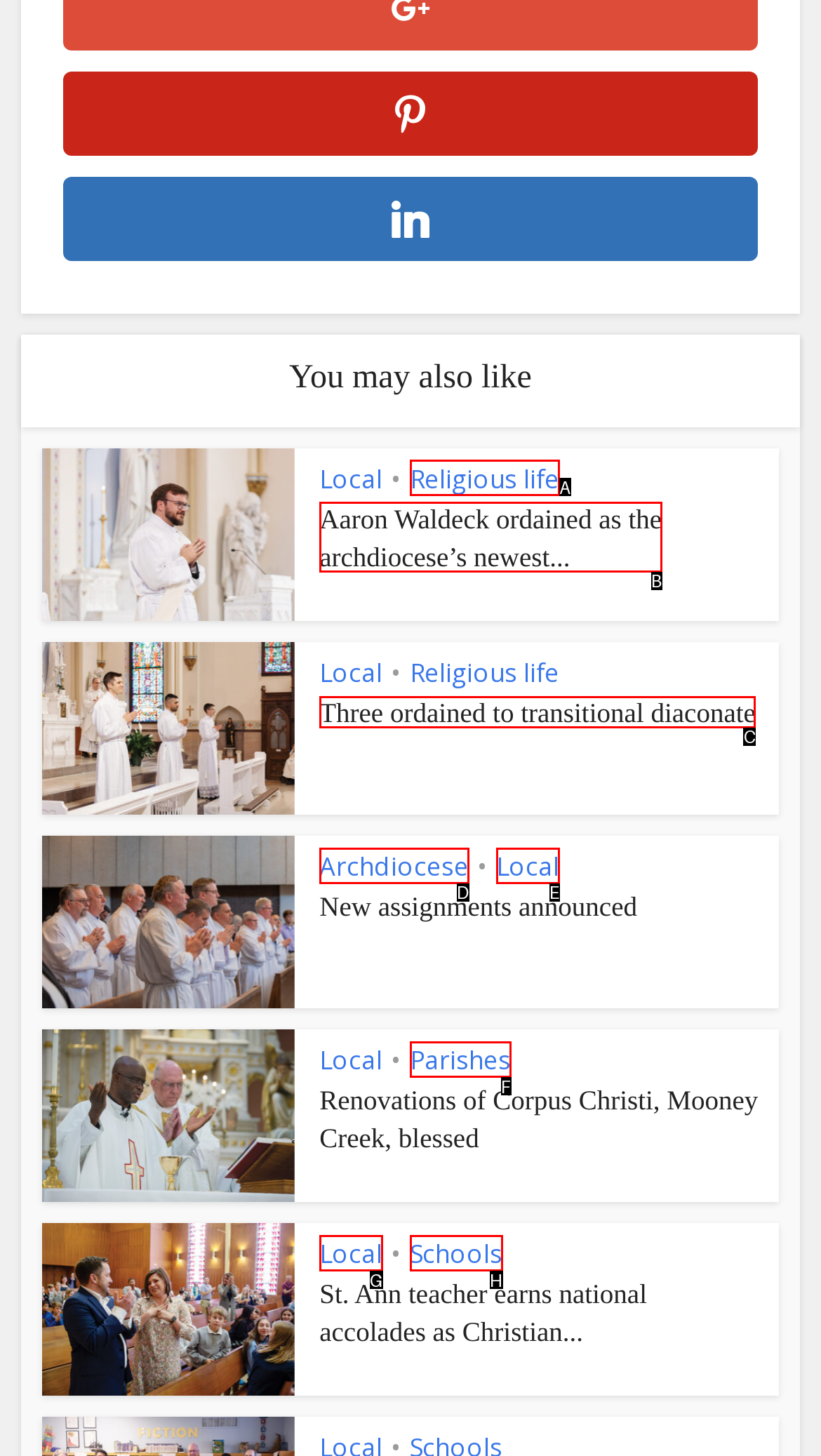Which option should be clicked to execute the task: Read 'Aaron Waldeck ordained as the archdiocese’s newest...'?
Reply with the letter of the chosen option.

B